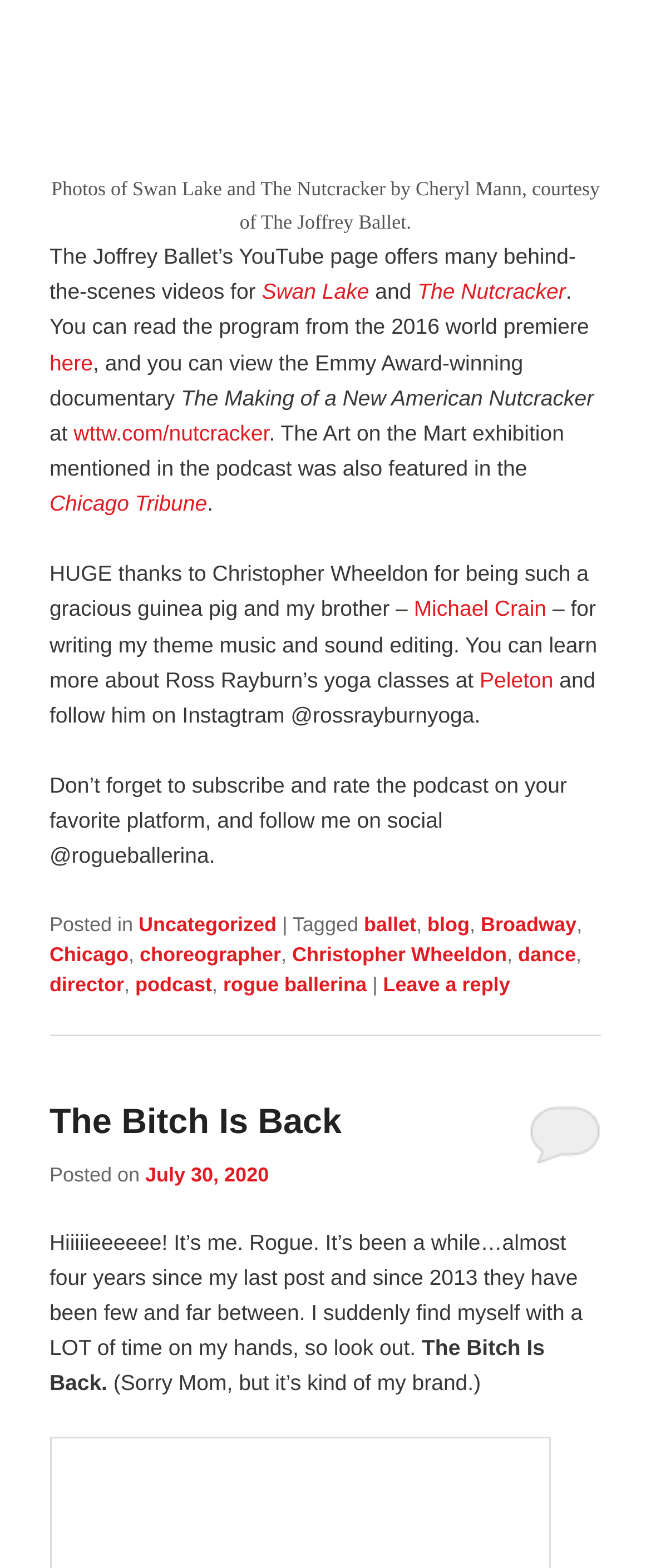Please indicate the bounding box coordinates for the clickable area to complete the following task: "Visit the YouTube page of The Joffrey Ballet". The coordinates should be specified as four float numbers between 0 and 1, i.e., [left, top, right, bottom].

[0.076, 0.156, 0.885, 0.194]